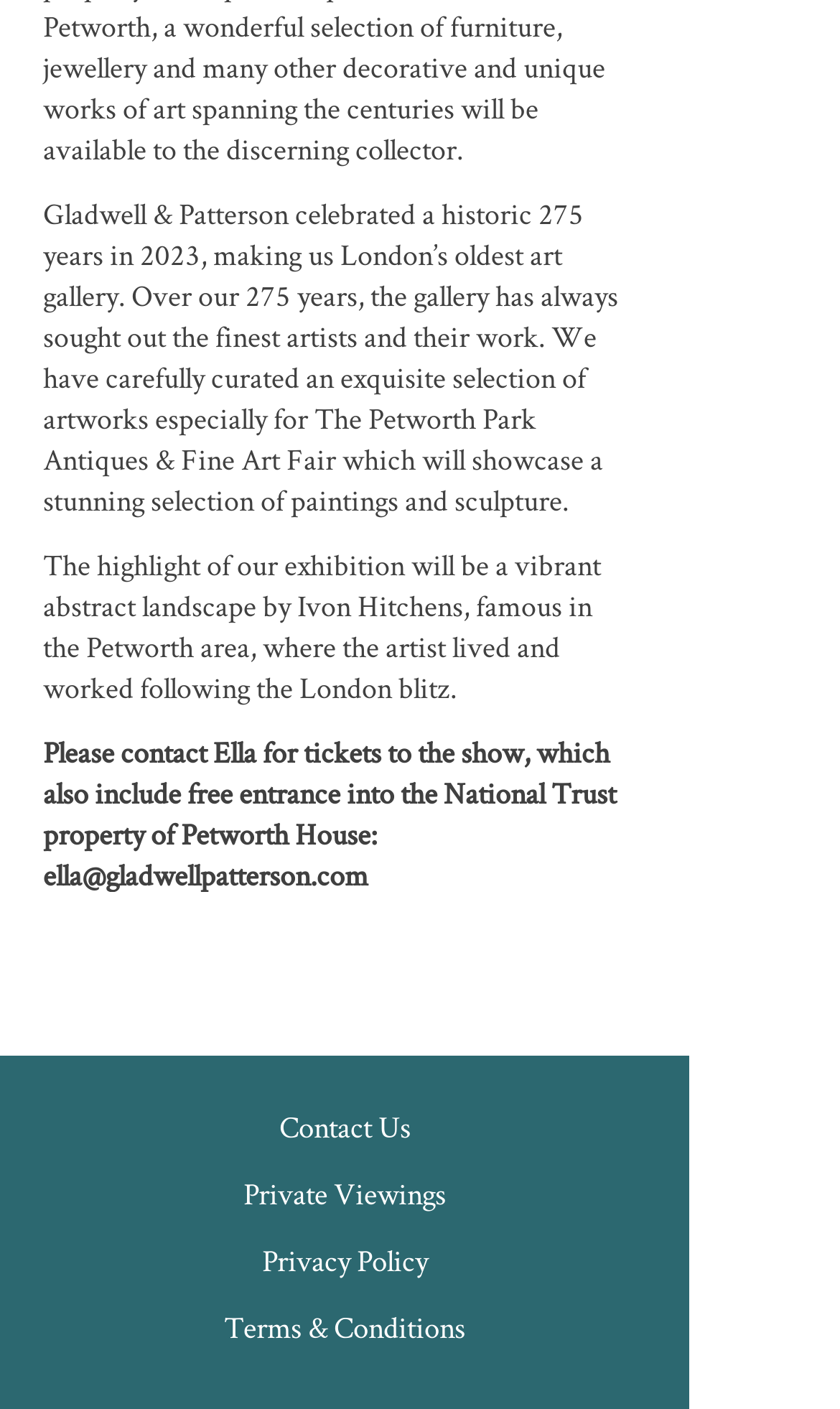Please determine the bounding box of the UI element that matches this description: Terms & Conditions. The coordinates should be given as (top-left x, top-left y, bottom-right x, bottom-right y), with all values between 0 and 1.

[0.179, 0.922, 0.641, 0.962]